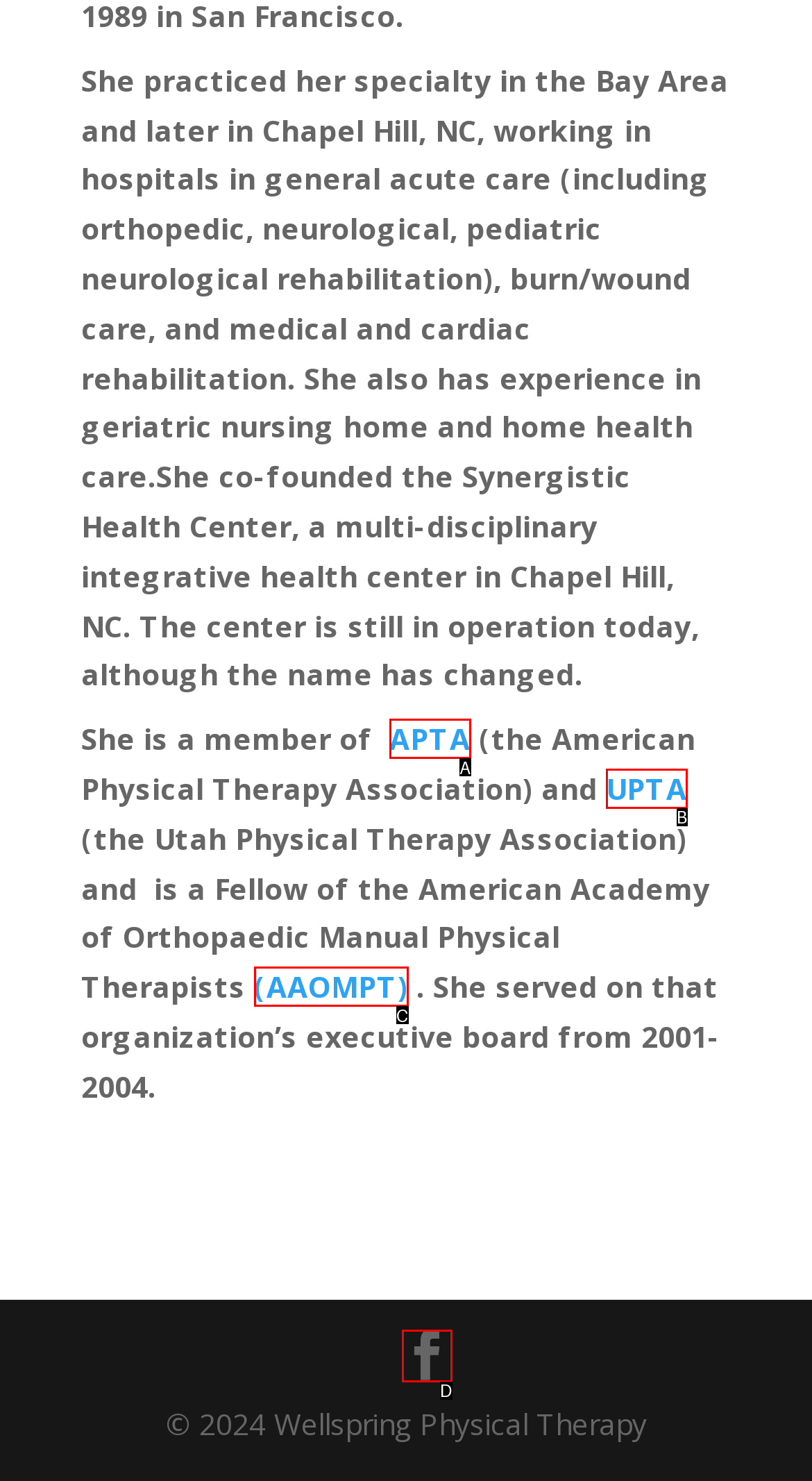Determine which option matches the element description: APTA
Answer using the letter of the correct option.

A